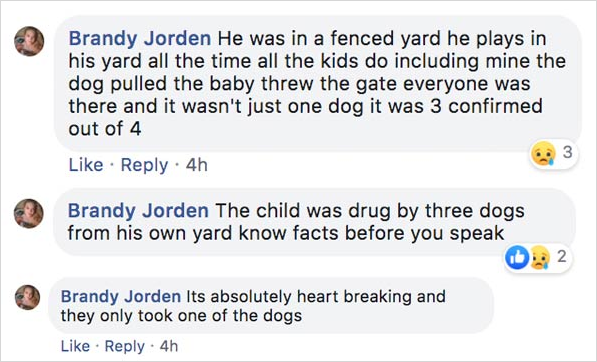Describe every aspect of the image in detail.

This image features a series of comments from a Facebook user named Brandy Jorden discussing a tragic incident involving a toddler and multiple dogs. The comments reveal her emotional response to the situation, emphasizing that the child was playing in a fenced yard when the dogs allegedly pulled him through a gate. She urges others to understand the facts, stating that it was not just one dog but three that were involved in the incident. Brandy expresses her heartbreak over the event, noting with distress that only one of the dogs was taken away by authorities despite the seriousness of the situation. The comments reflect a strong emotional reaction to the incident, indicating the significant distress it has caused her.